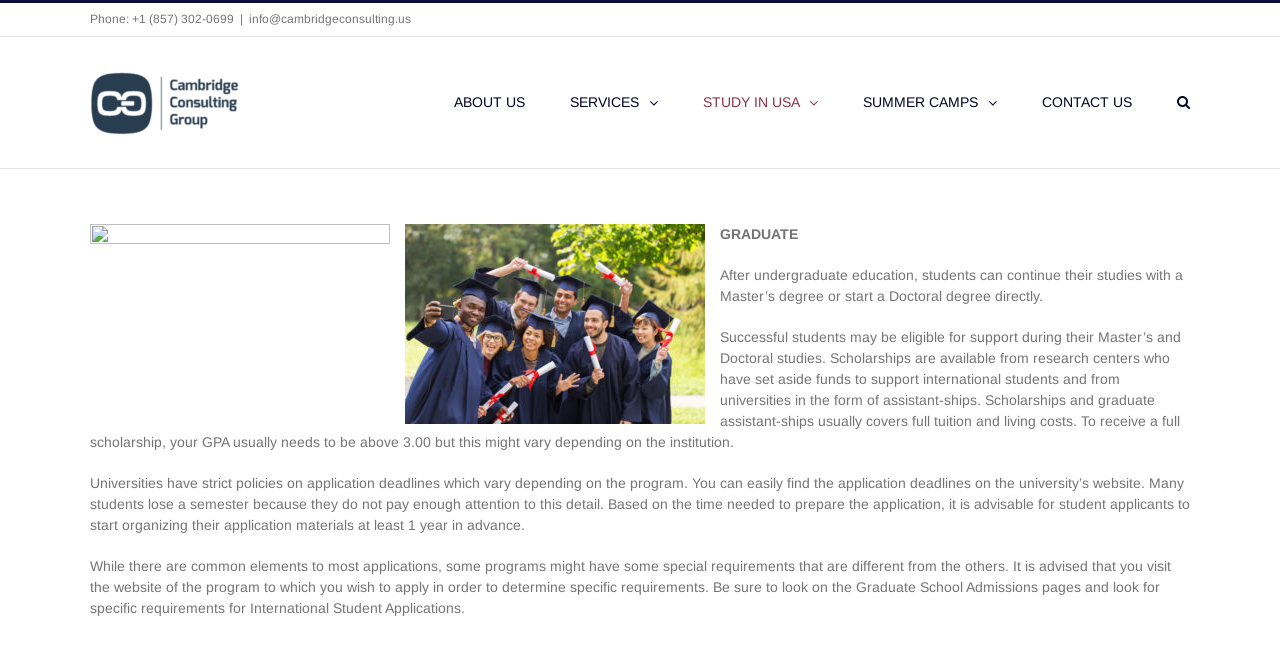Respond to the following question using a concise word or phrase: 
What is the phone number of Cambridge Consulting Group?

+1 (857) 302-0699